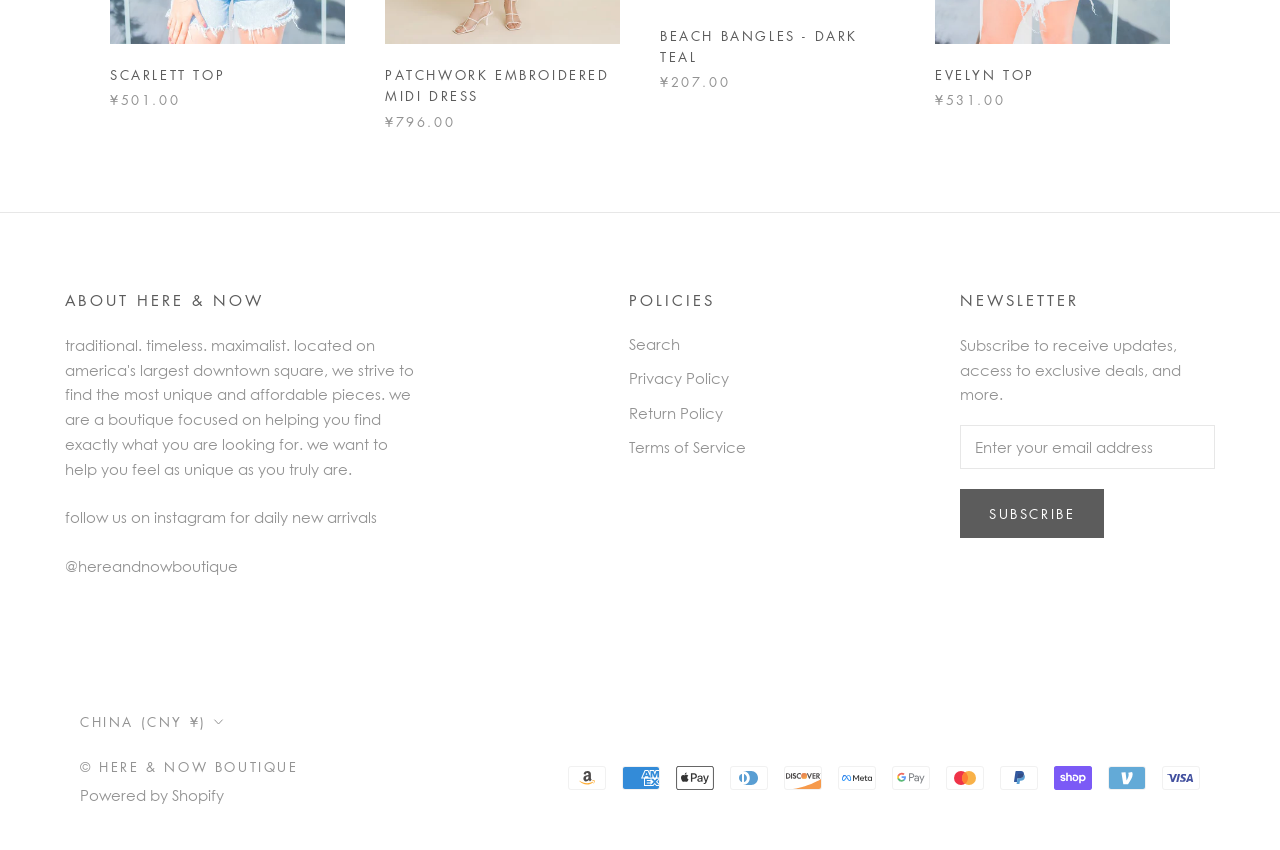Pinpoint the bounding box coordinates of the element you need to click to execute the following instruction: "Search for products". The bounding box should be represented by four float numbers between 0 and 1, in the format [left, top, right, bottom].

[0.491, 0.392, 0.583, 0.418]